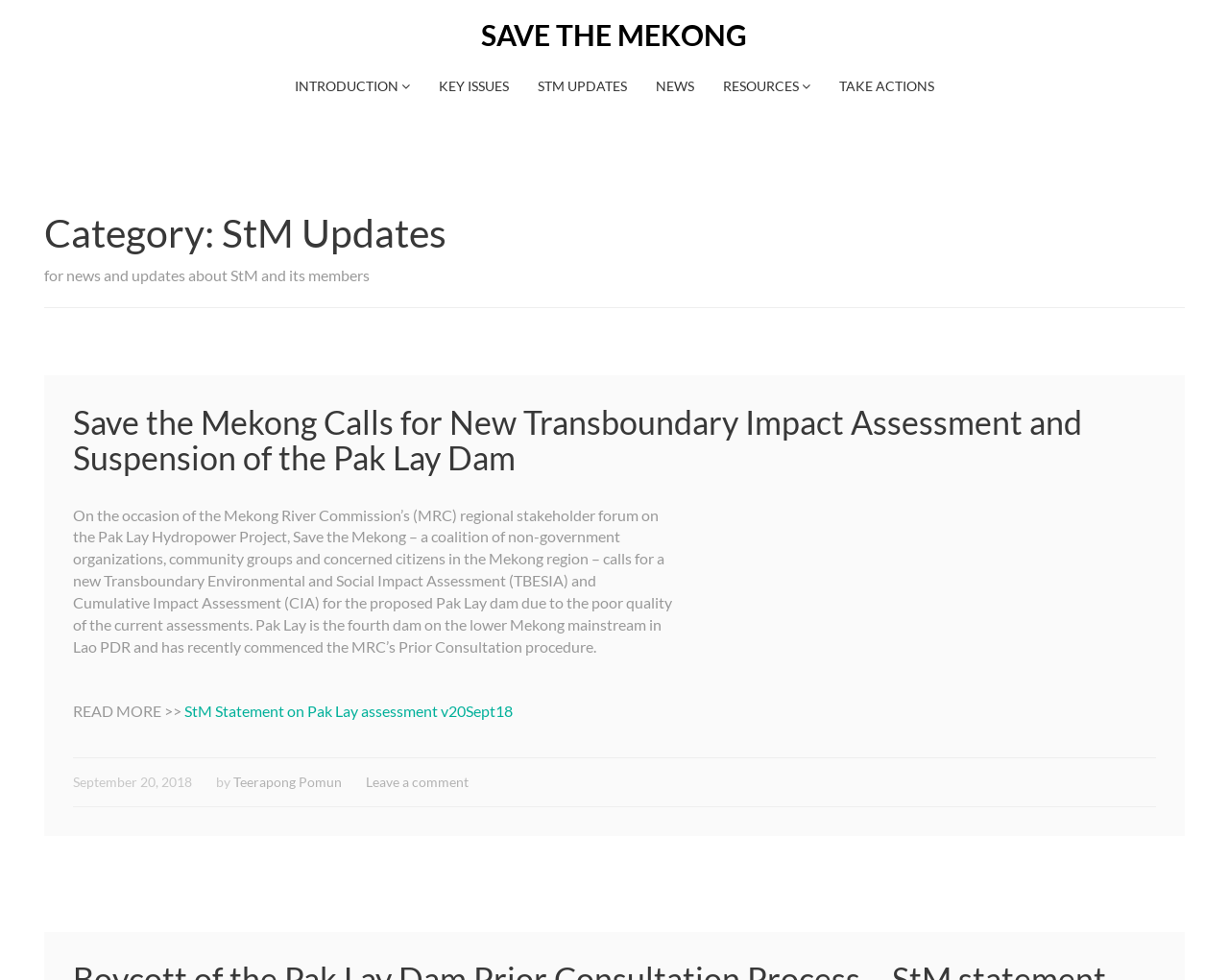Can you show the bounding box coordinates of the region to click on to complete the task described in the instruction: "Click on the 'READ MORE >>' link"?

[0.059, 0.716, 0.15, 0.735]